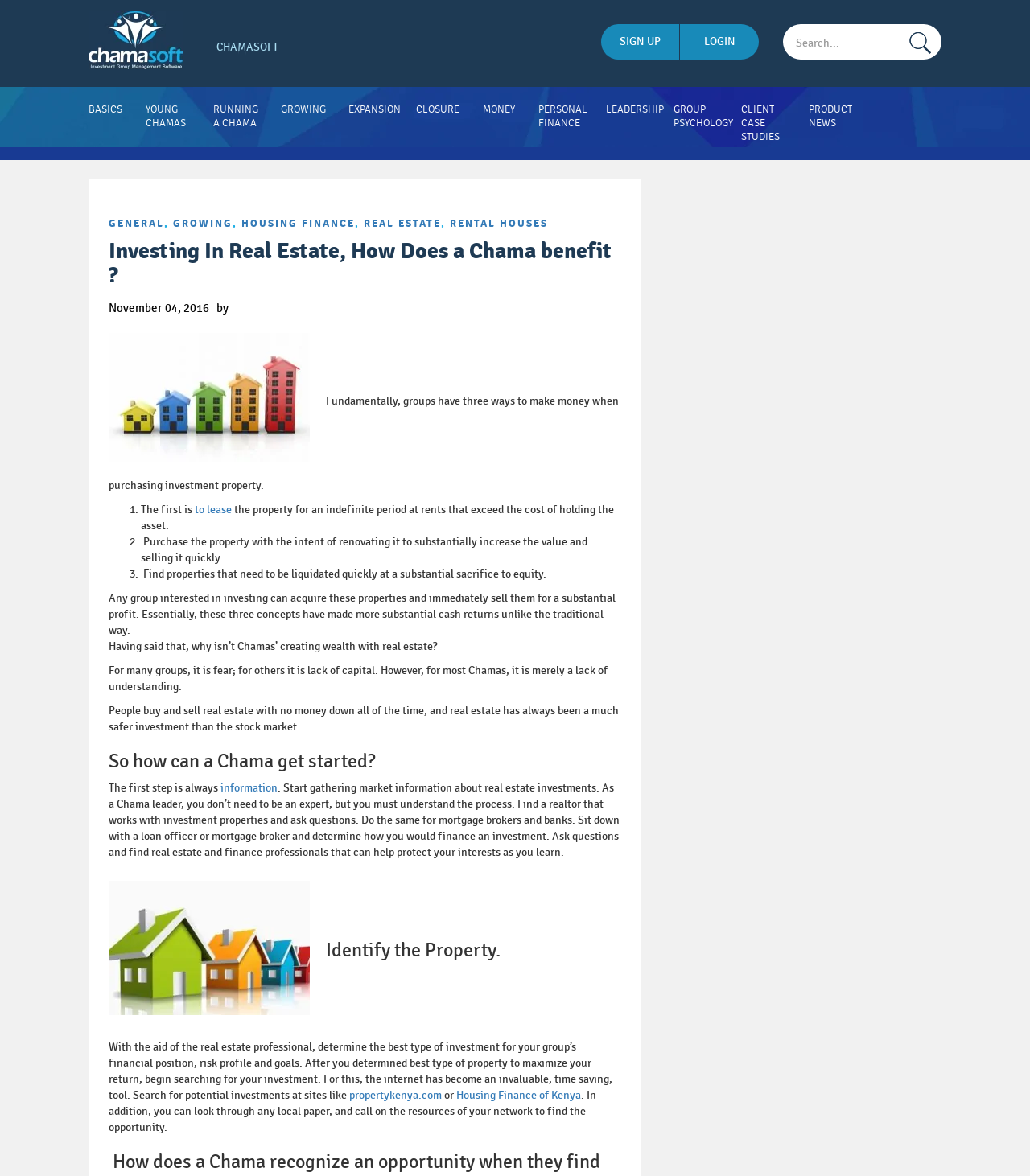Please identify the bounding box coordinates of the area I need to click to accomplish the following instruction: "Click on the 'CHAMASOFT' link".

[0.21, 0.034, 0.27, 0.046]